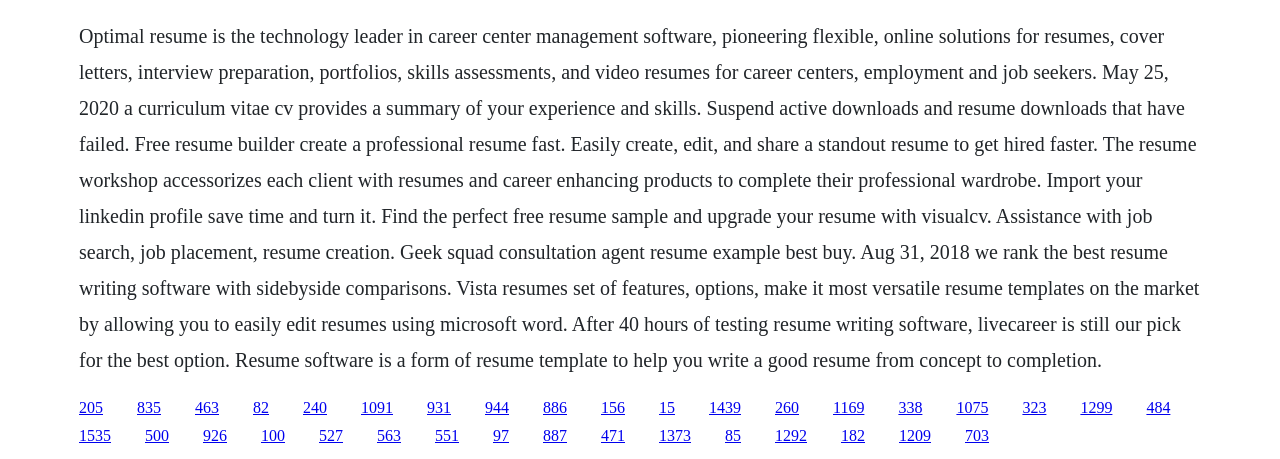What is the name of the resume writing software ranked as the best option?
Please provide a single word or phrase based on the screenshot.

LiveCareer